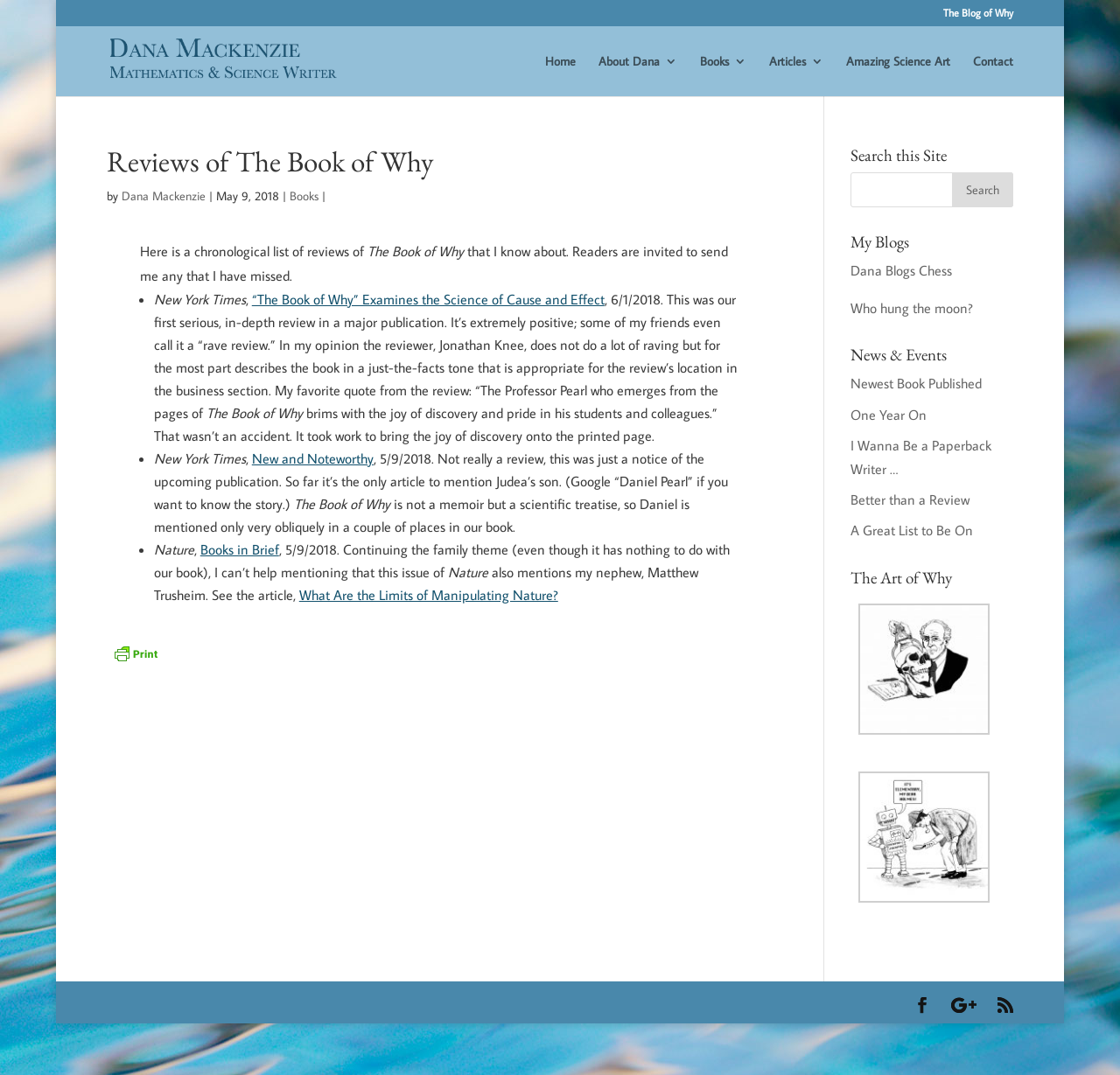How many reviews are listed on this page?
Look at the image and provide a short answer using one word or a phrase.

At least 3